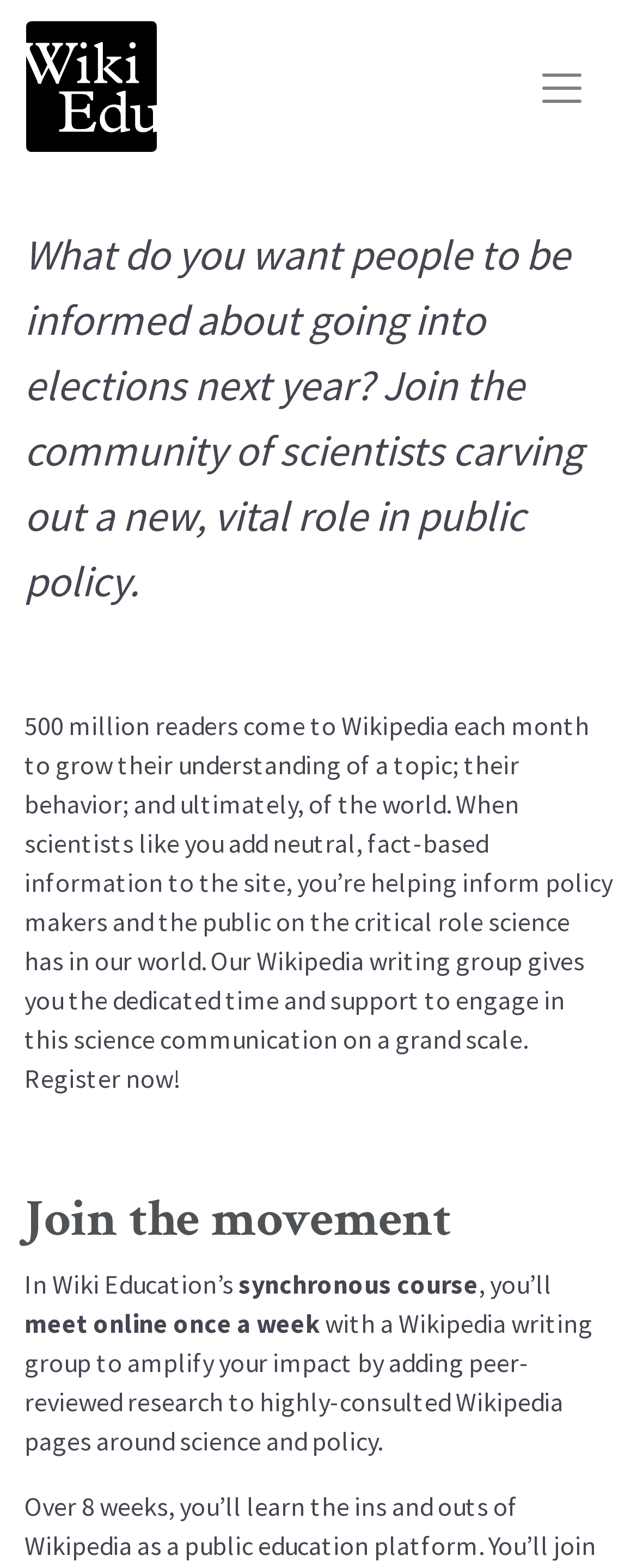Pinpoint the bounding box coordinates of the element you need to click to execute the following instruction: "Click on the 'Teach' link". The bounding box should be represented by four float numbers between 0 and 1, in the format [left, top, right, bottom].

[0.051, 0.133, 0.133, 0.17]